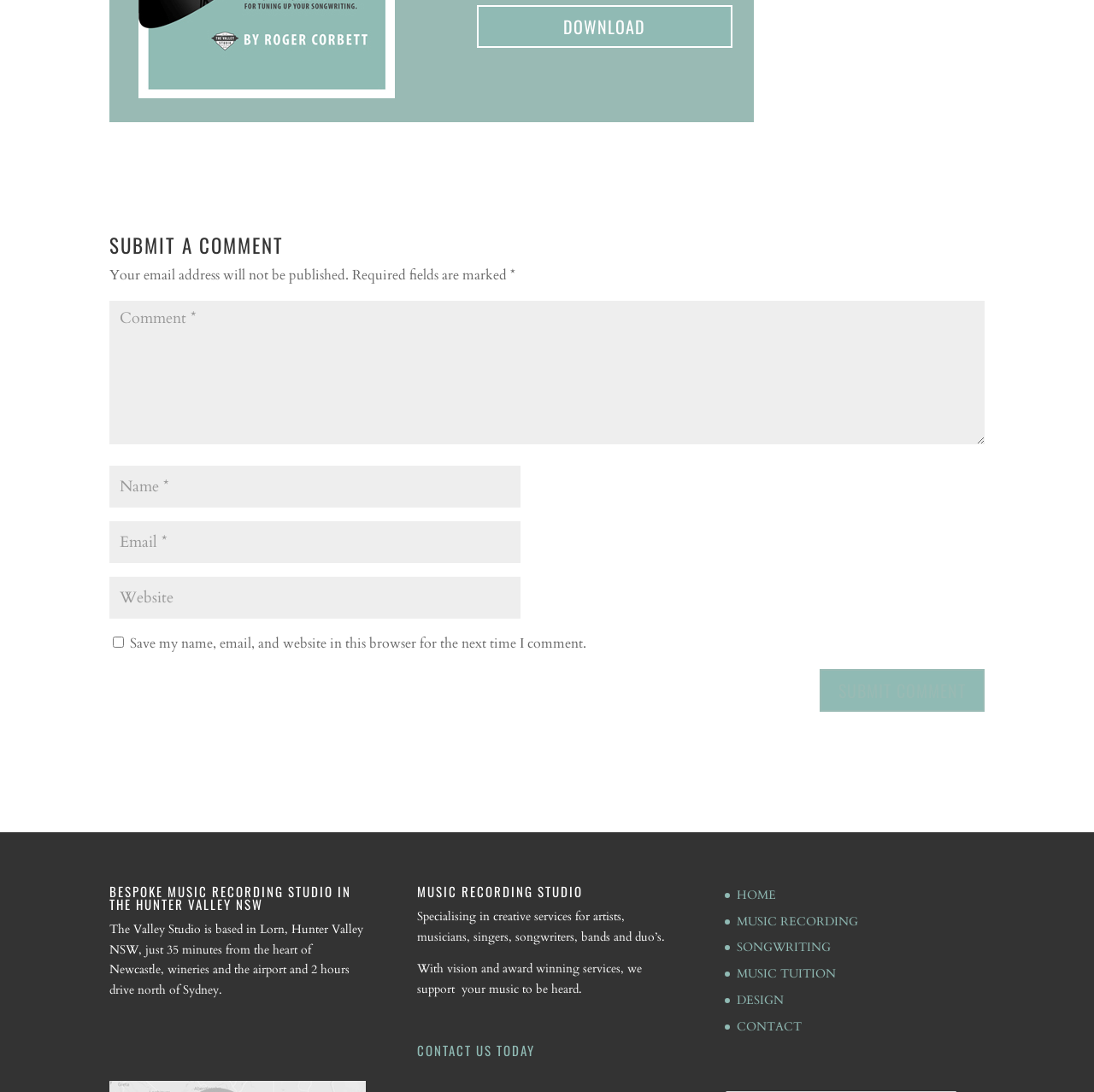Please identify the bounding box coordinates of the area that needs to be clicked to fulfill the following instruction: "Contact us today."

[0.381, 0.953, 0.489, 0.97]